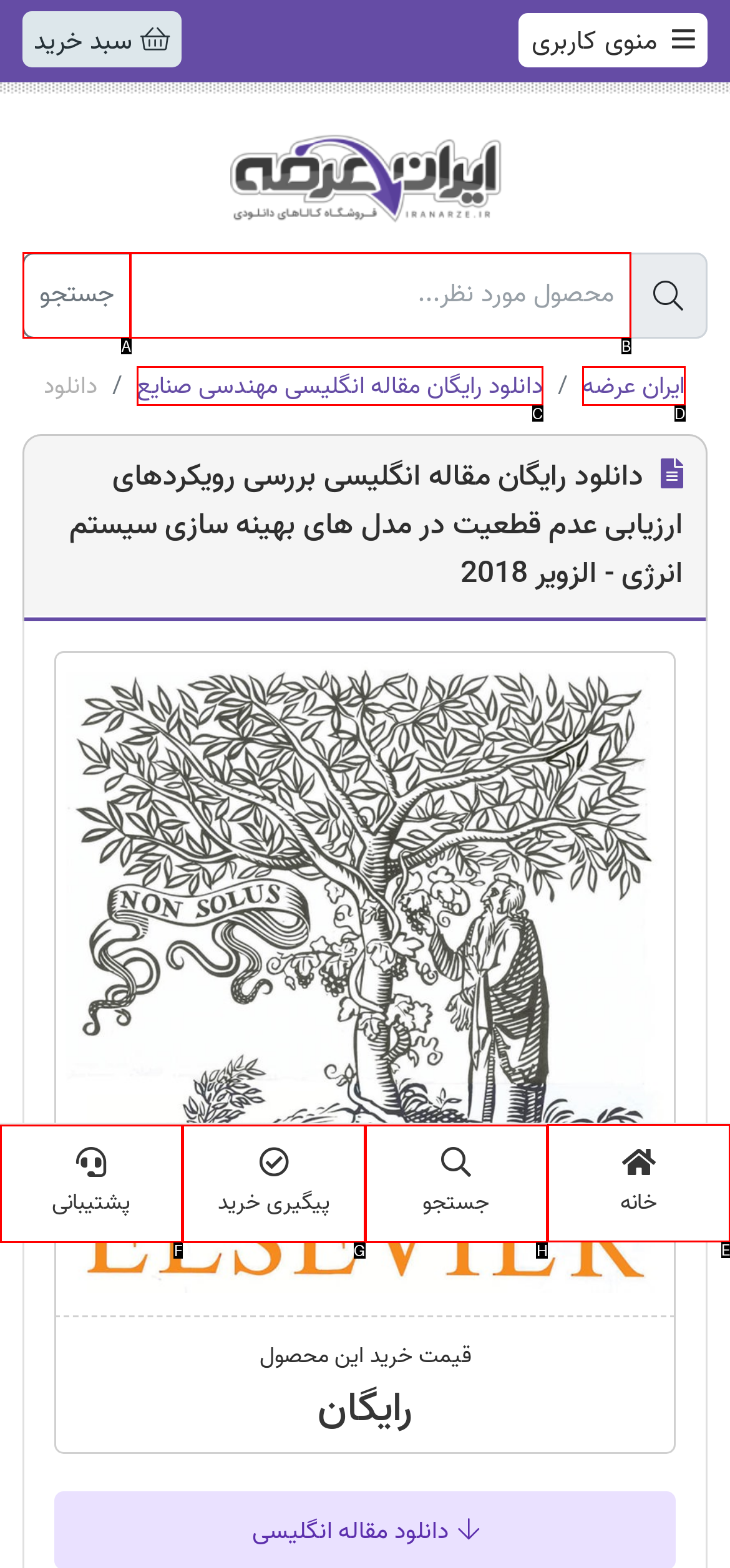Select the proper HTML element to perform the given task: go to homepage Answer with the corresponding letter from the provided choices.

E